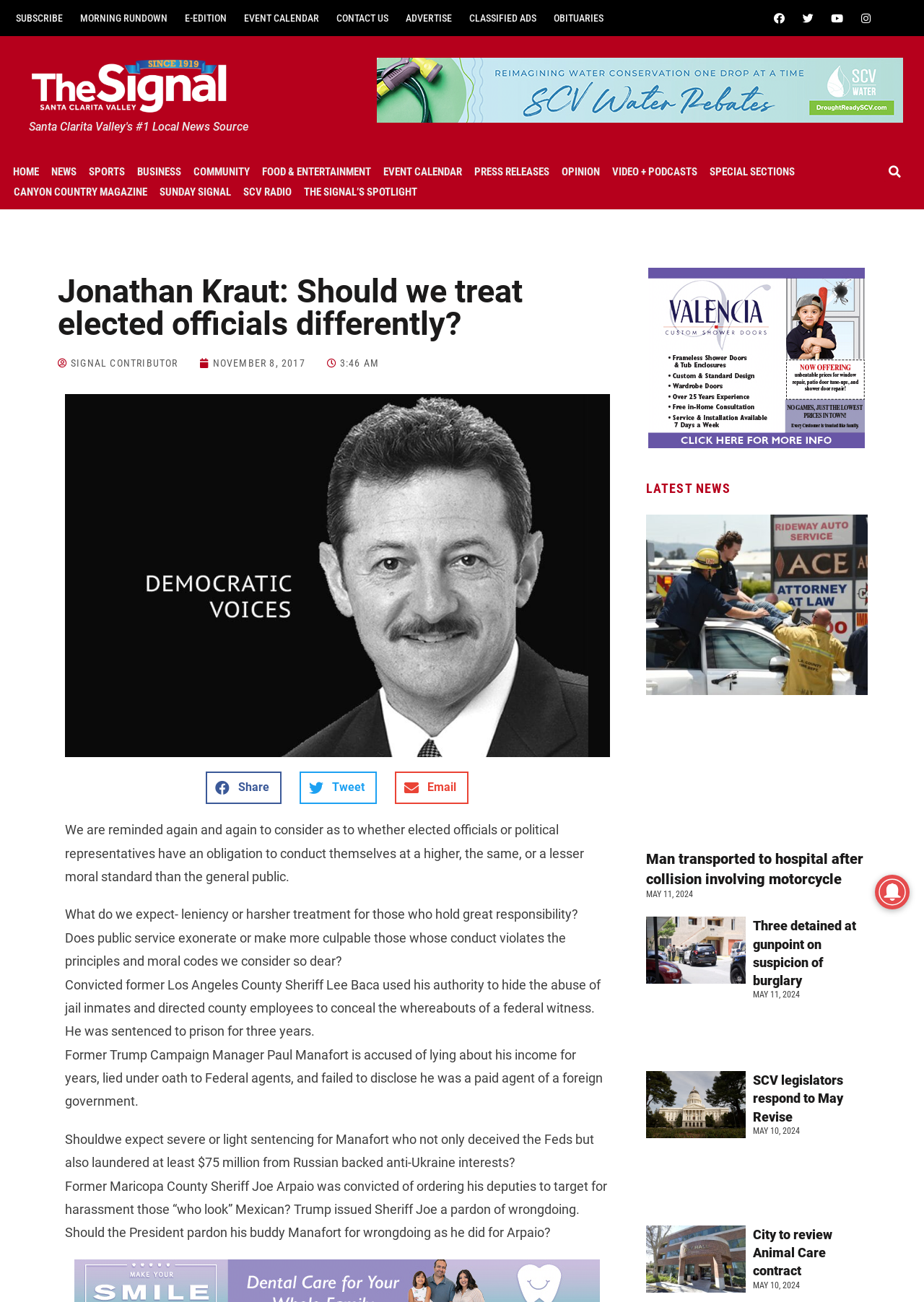Identify and provide the bounding box coordinates of the UI element described: "The Signal’s Spotlight". The coordinates should be formatted as [left, top, right, bottom], with each number being a float between 0 and 1.

[0.322, 0.14, 0.457, 0.155]